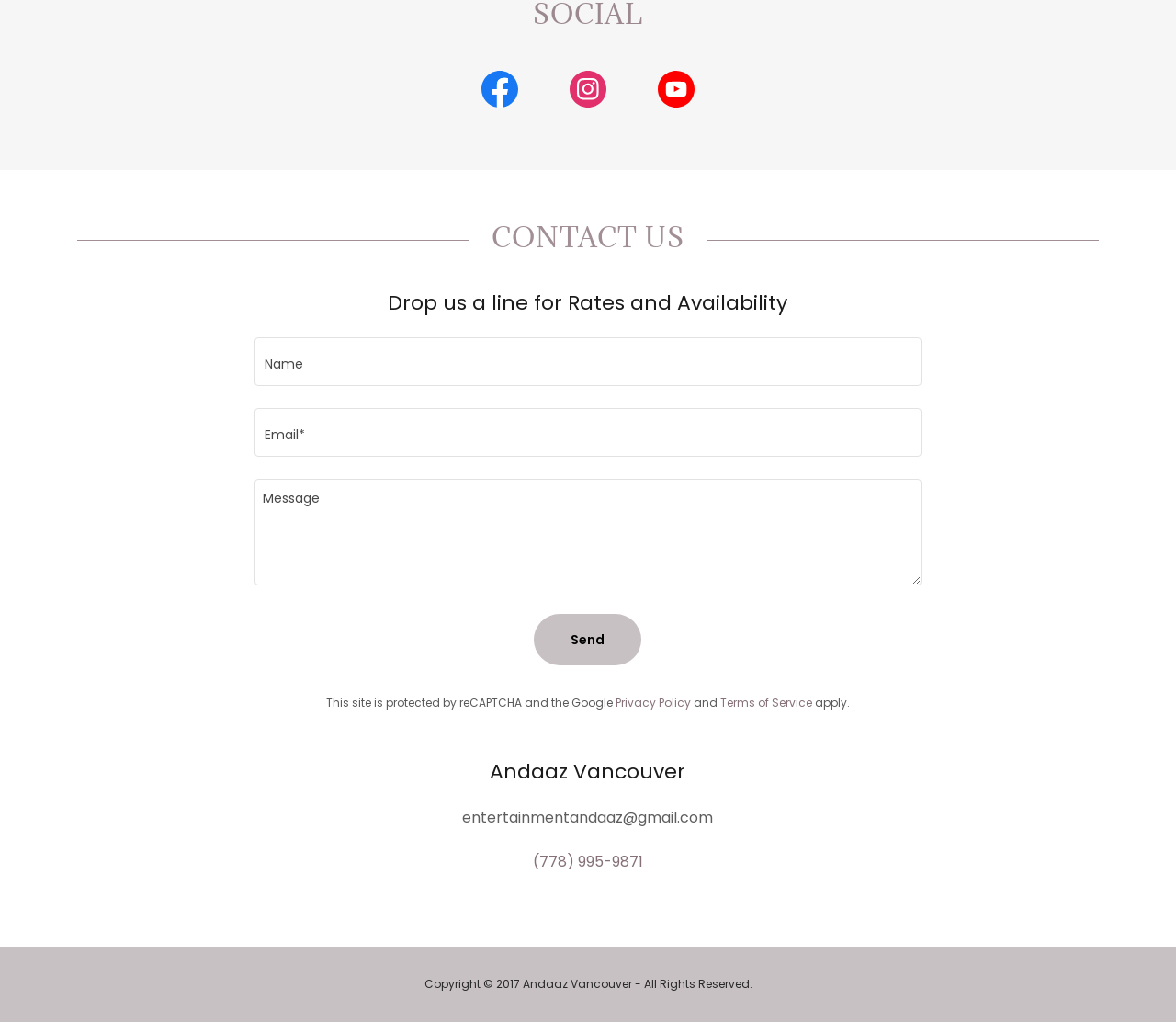Identify the bounding box coordinates of the element that should be clicked to fulfill this task: "view next post". The coordinates should be provided as four float numbers between 0 and 1, i.e., [left, top, right, bottom].

None